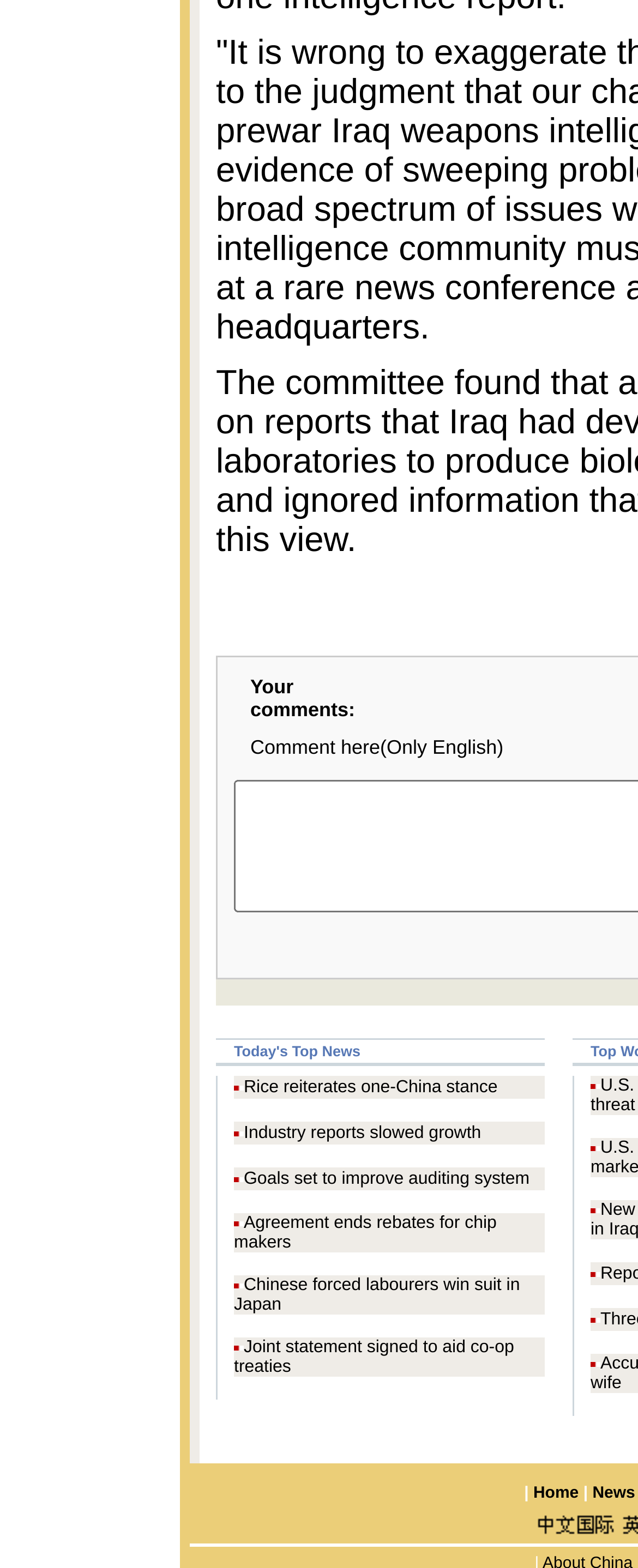Locate the bounding box of the UI element described in the following text: "Rice reiterates one-China stance".

[0.382, 0.687, 0.78, 0.7]